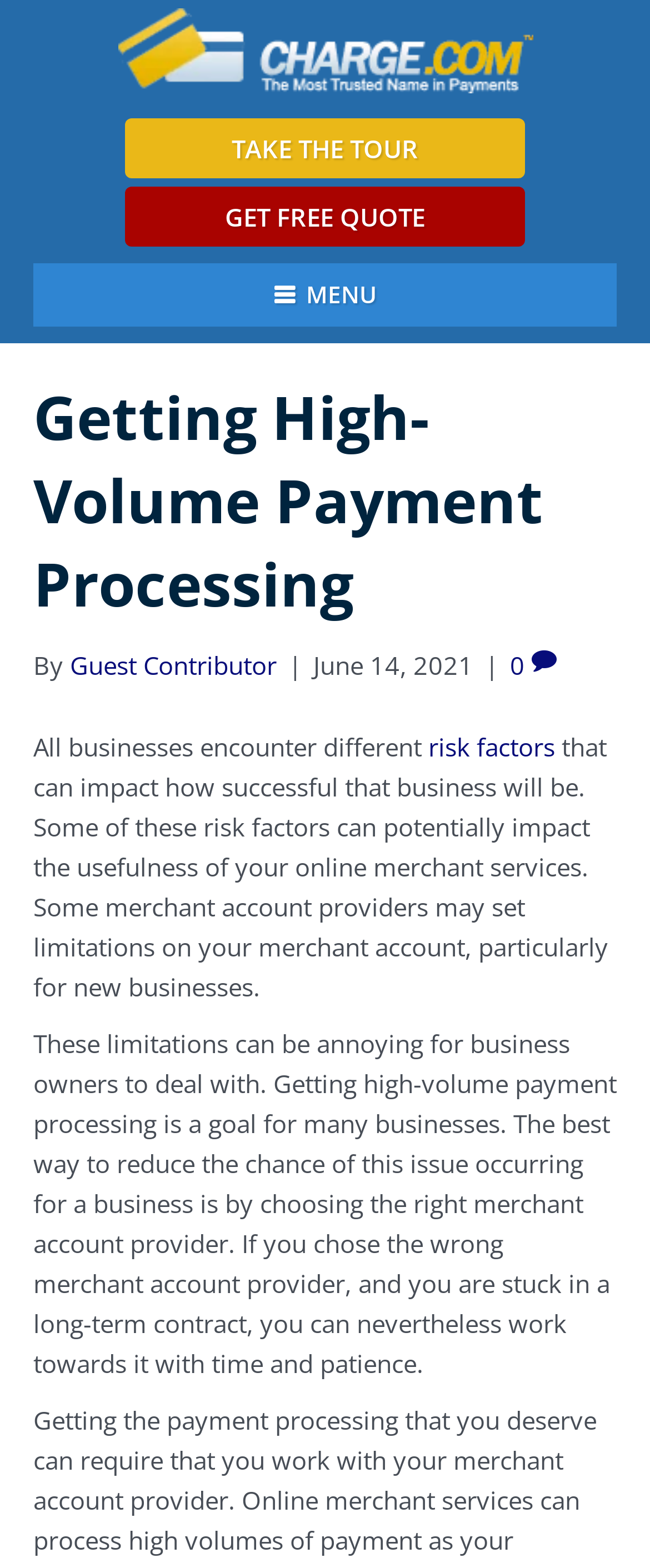Please find the bounding box for the UI component described as follows: "alt="Charge.com"".

[0.181, 0.02, 0.819, 0.041]